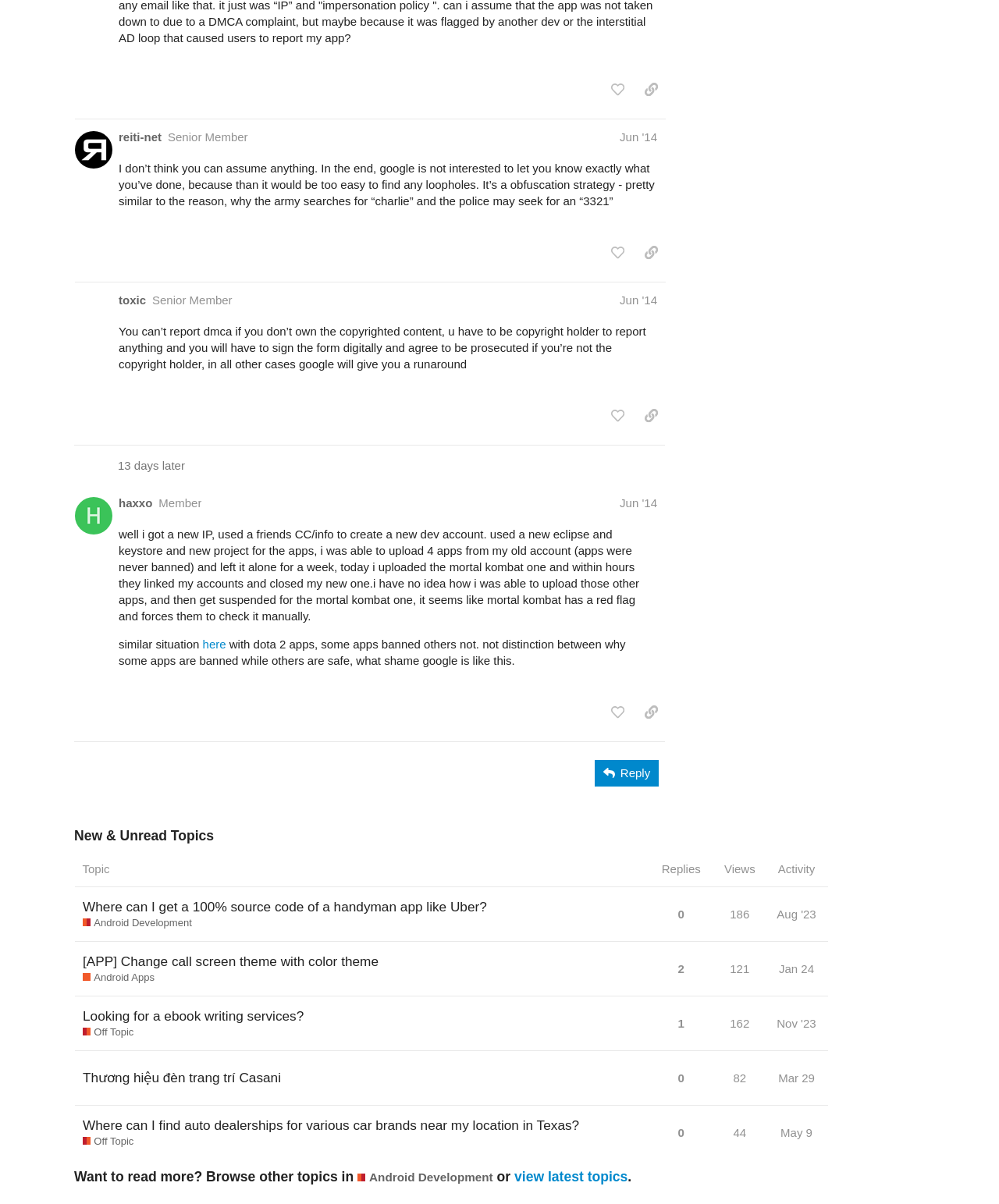What is the category of the topic 'Where can I get a 100% source code of a handyman app like Uber?'?
Deliver a detailed and extensive answer to the question.

The category of the topic 'Where can I get a 100% source code of a handyman app like Uber?' is Android Development, as indicated by the link 'Android Development' in the New & Unread Topics section.